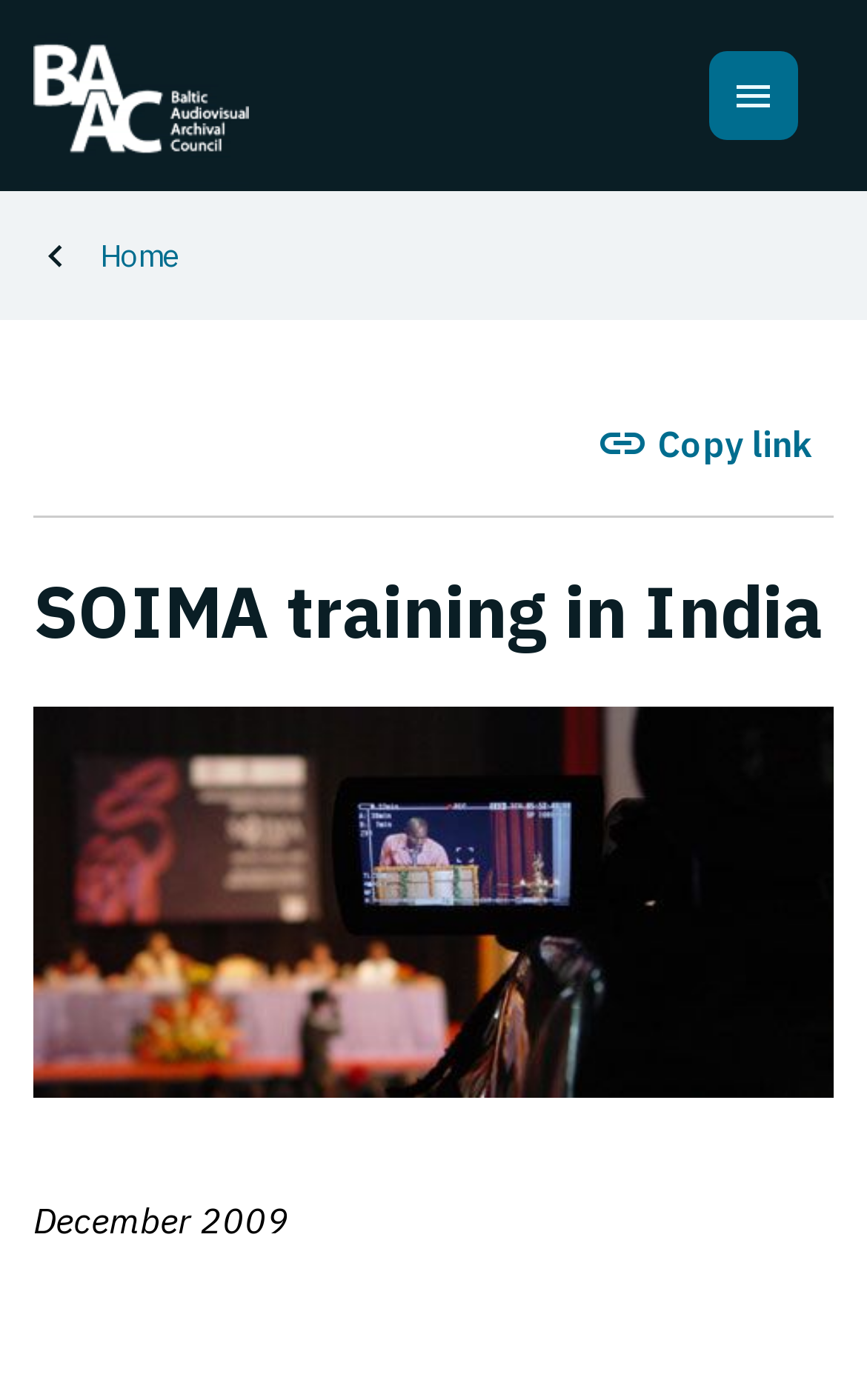What is the name of the council?
Answer the question in a detailed and comprehensive manner.

I found the answer by looking at the link element with the text 'Baltic Audiovisual Archival Council' which is located at the top of the page.